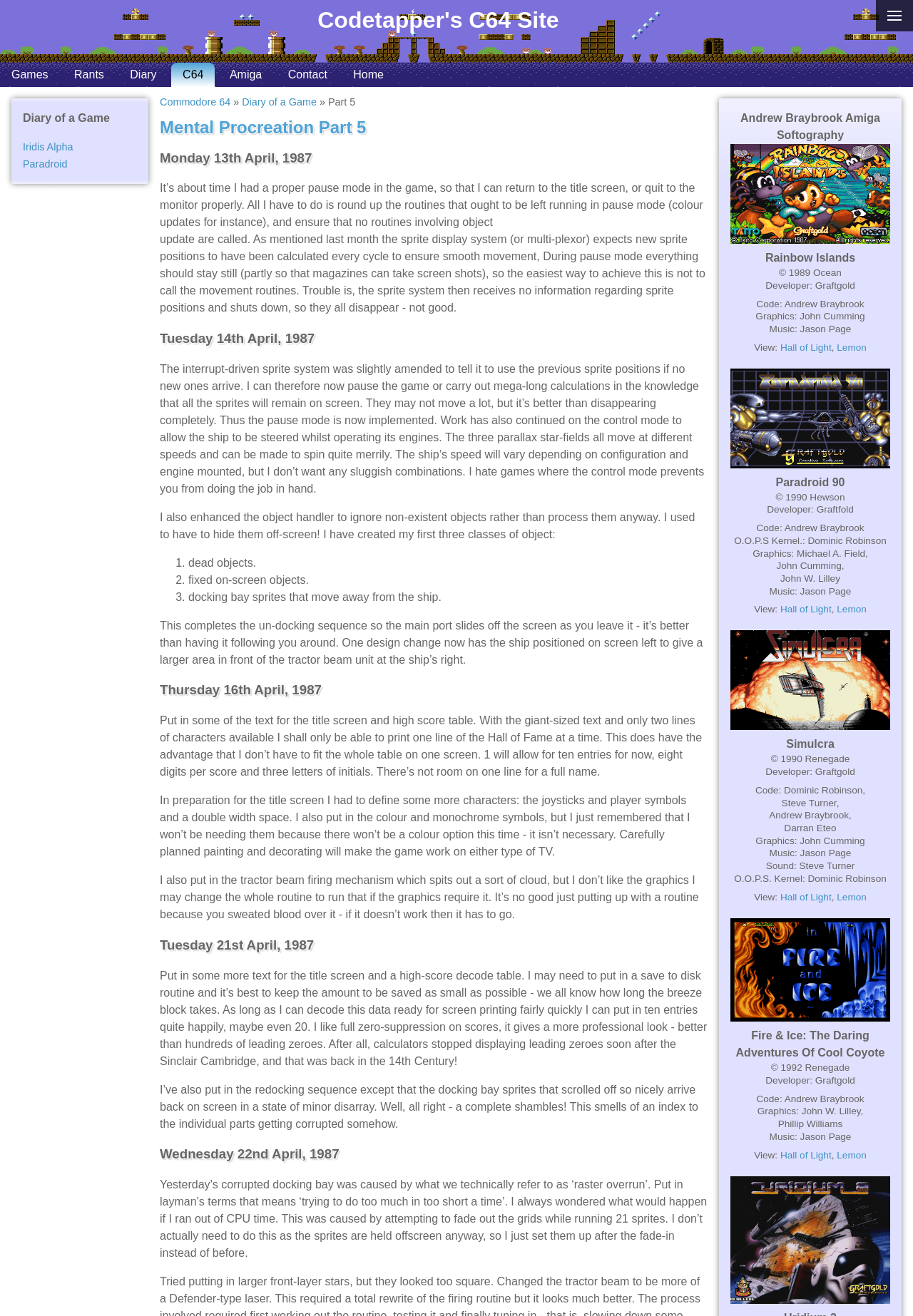Identify the bounding box for the UI element that is described as follows: "Diary of a Game".

[0.265, 0.073, 0.347, 0.082]